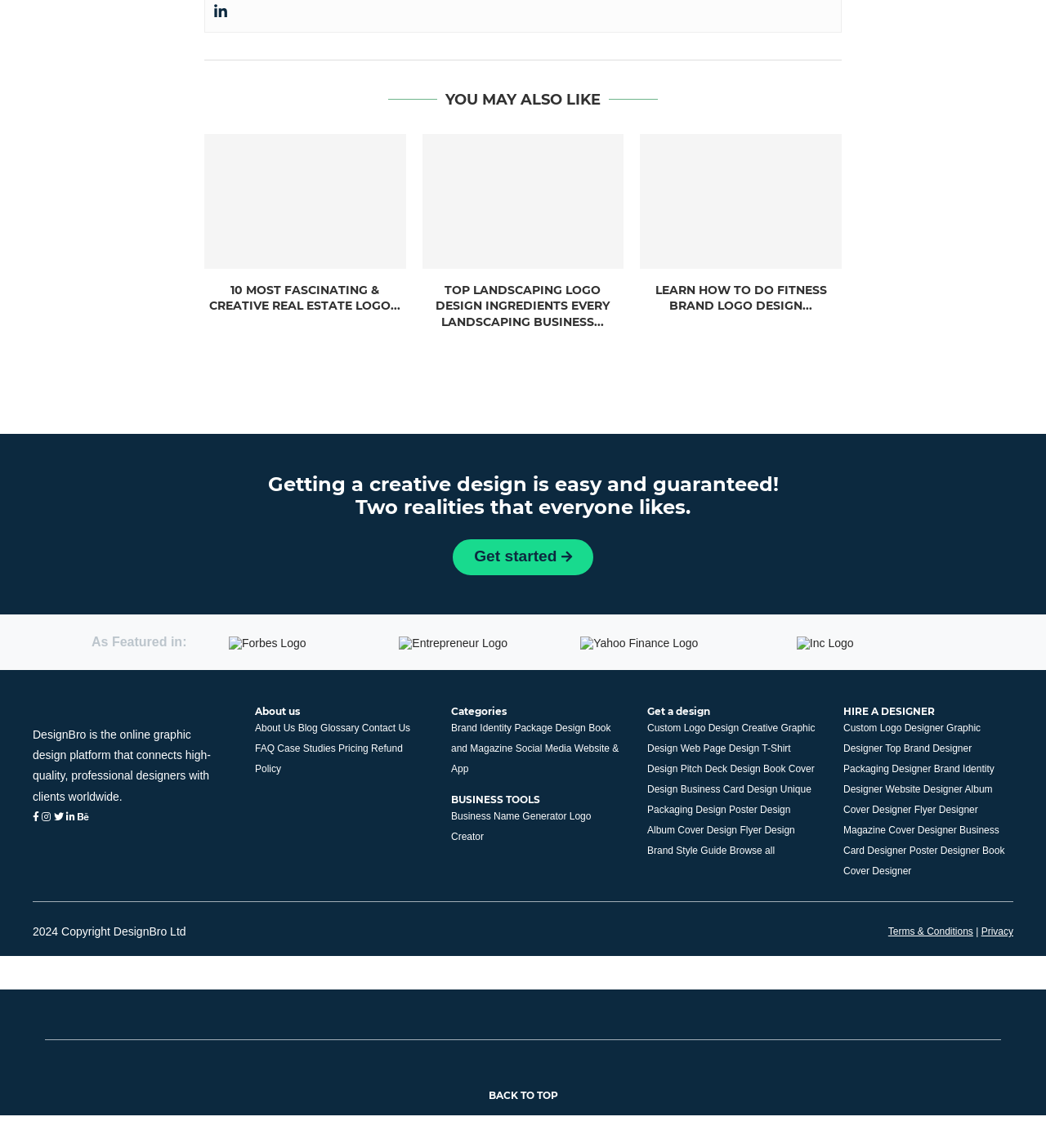Please find and report the bounding box coordinates of the element to click in order to perform the following action: "Go to top". The coordinates should be expressed as four float numbers between 0 and 1, in the format [left, top, right, bottom].

[0.467, 0.948, 0.533, 0.959]